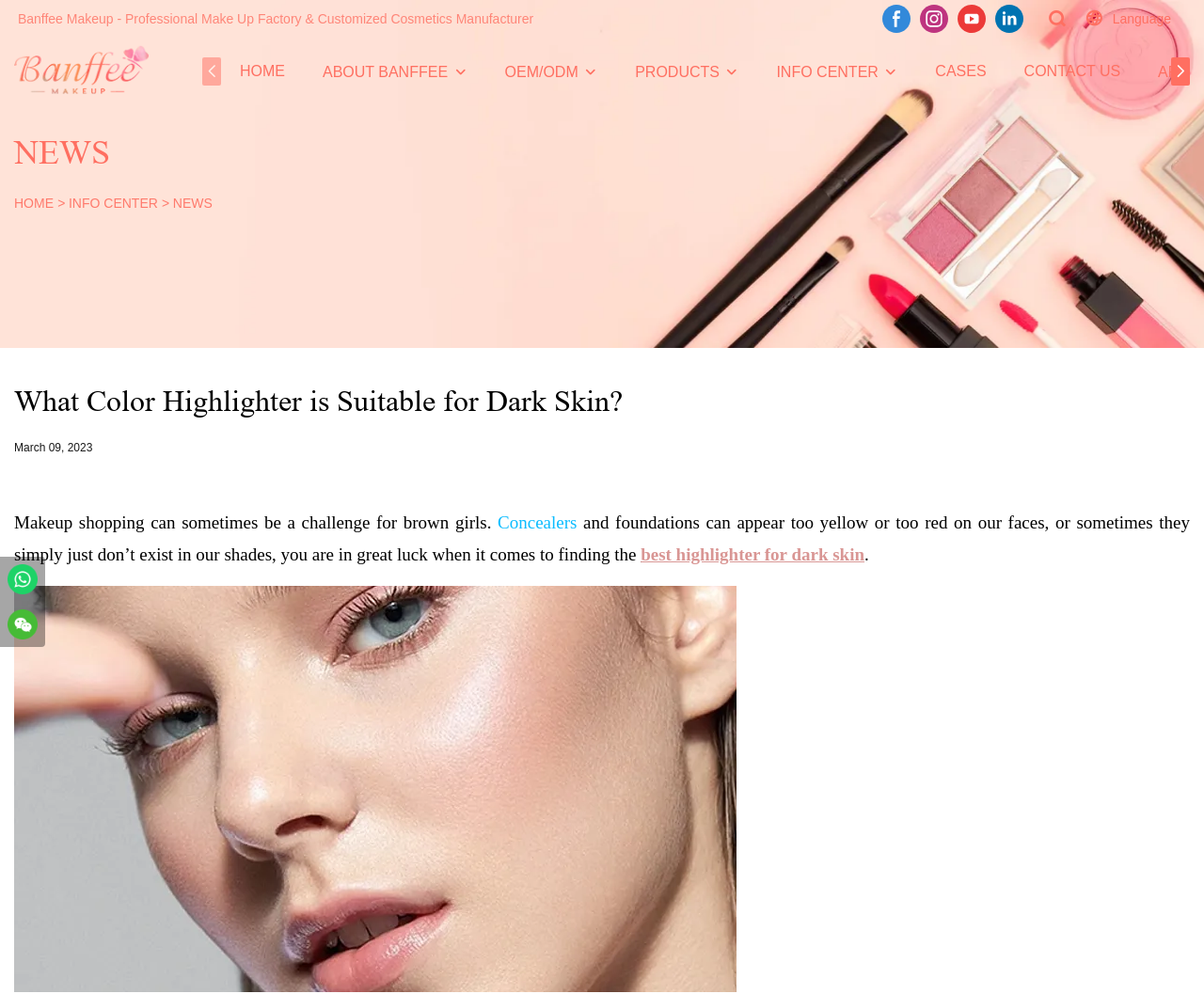Find the bounding box coordinates for the element that must be clicked to complete the instruction: "Read the NEWS". The coordinates should be four float numbers between 0 and 1, indicated as [left, top, right, bottom].

[0.144, 0.197, 0.176, 0.212]